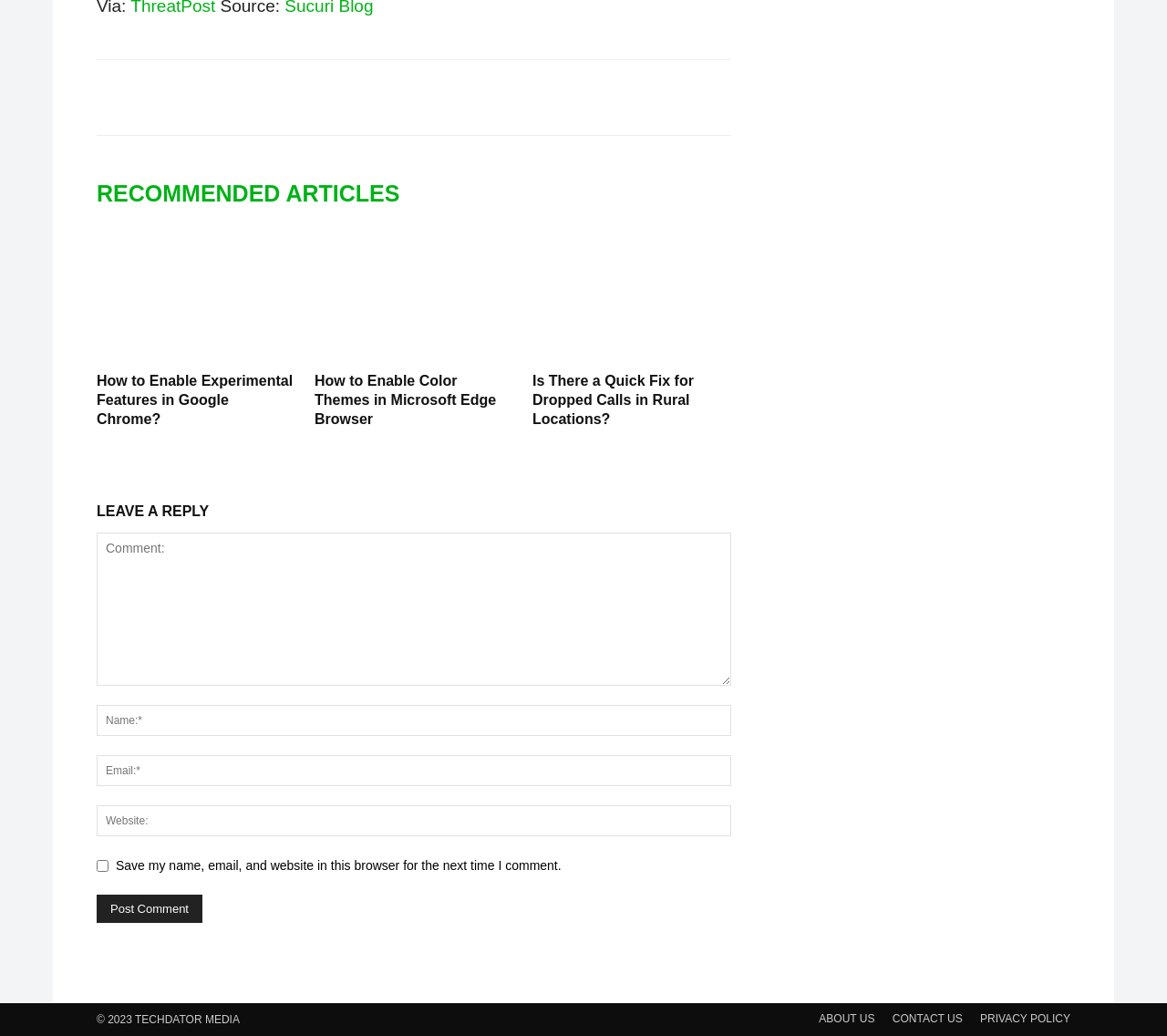Show the bounding box coordinates for the element that needs to be clicked to execute the following instruction: "Visit ABOUT US page". Provide the coordinates in the form of four float numbers between 0 and 1, i.e., [left, top, right, bottom].

[0.702, 0.975, 0.75, 0.991]